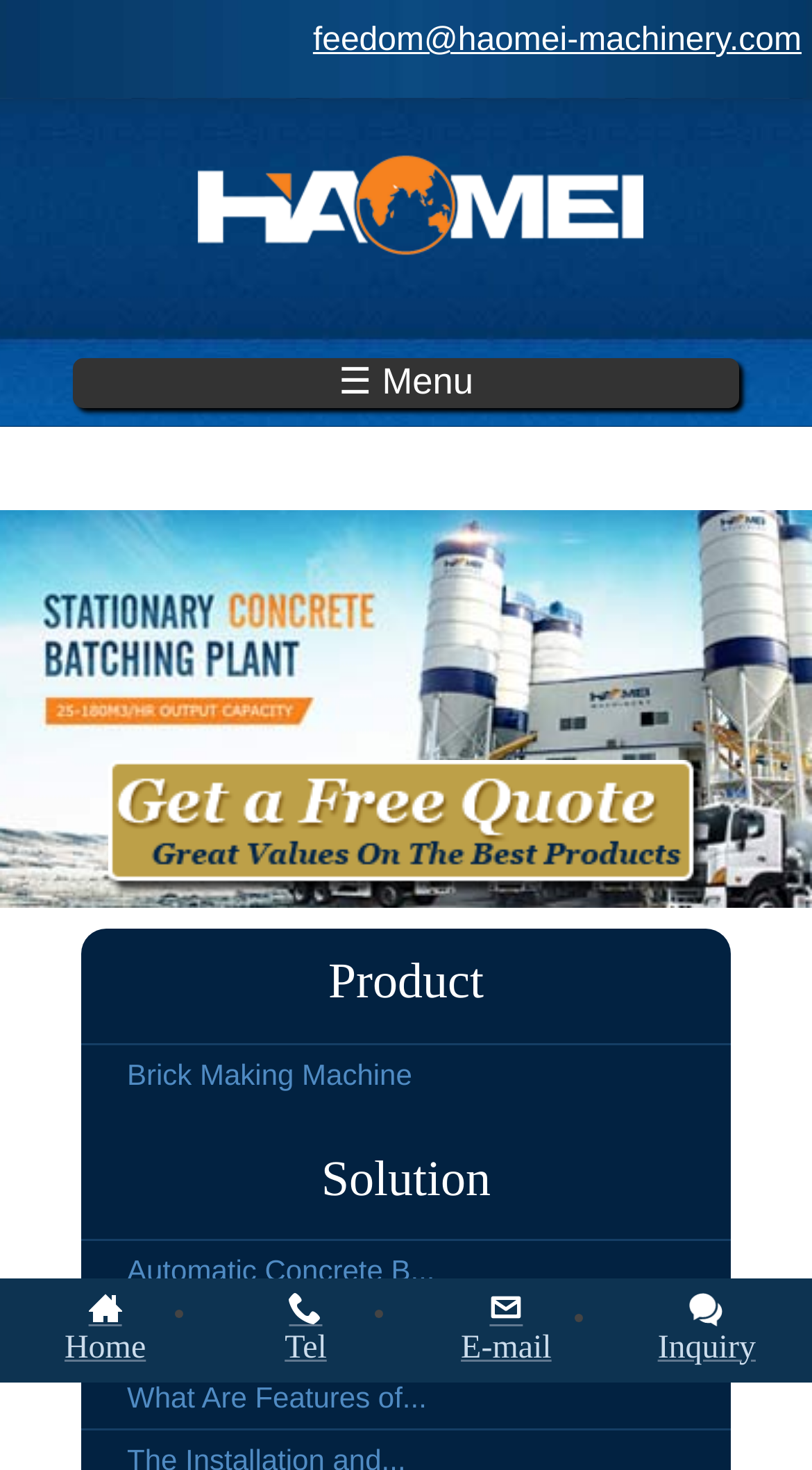Construct a thorough caption encompassing all aspects of the webpage.

The webpage appears to be a product or company page, with a focus on concrete production machinery. At the top, there is a logo or brand image with the text "Concrete Batching Plant Machinery Concrete Mixer Concrete Pump Manufacturer". Below this, there is a menu button labeled "☰ Menu".

On the left side of the page, there is a vertical navigation menu with several links, including "Product", "Solution", and others. These links are stacked on top of each other, with "Product" at the top and "How to Adjust Convey..." at the bottom.

On the top-right side of the page, there is a contact information section with links to email, phone, and inquiry, separated by bullet points. There is also a small image next to the inquiry link.

At the very top of the page, there is a link to an email address "feedom@haomei-machinery.com". The page title "Automatic Concrete Block Machine to Zambia" is likely displayed at the top of the page, although its exact position is not specified.

The meta description suggests that the page is about a concrete production line that was put into production in Zambia in October 2020, which may be related to the content of the page.